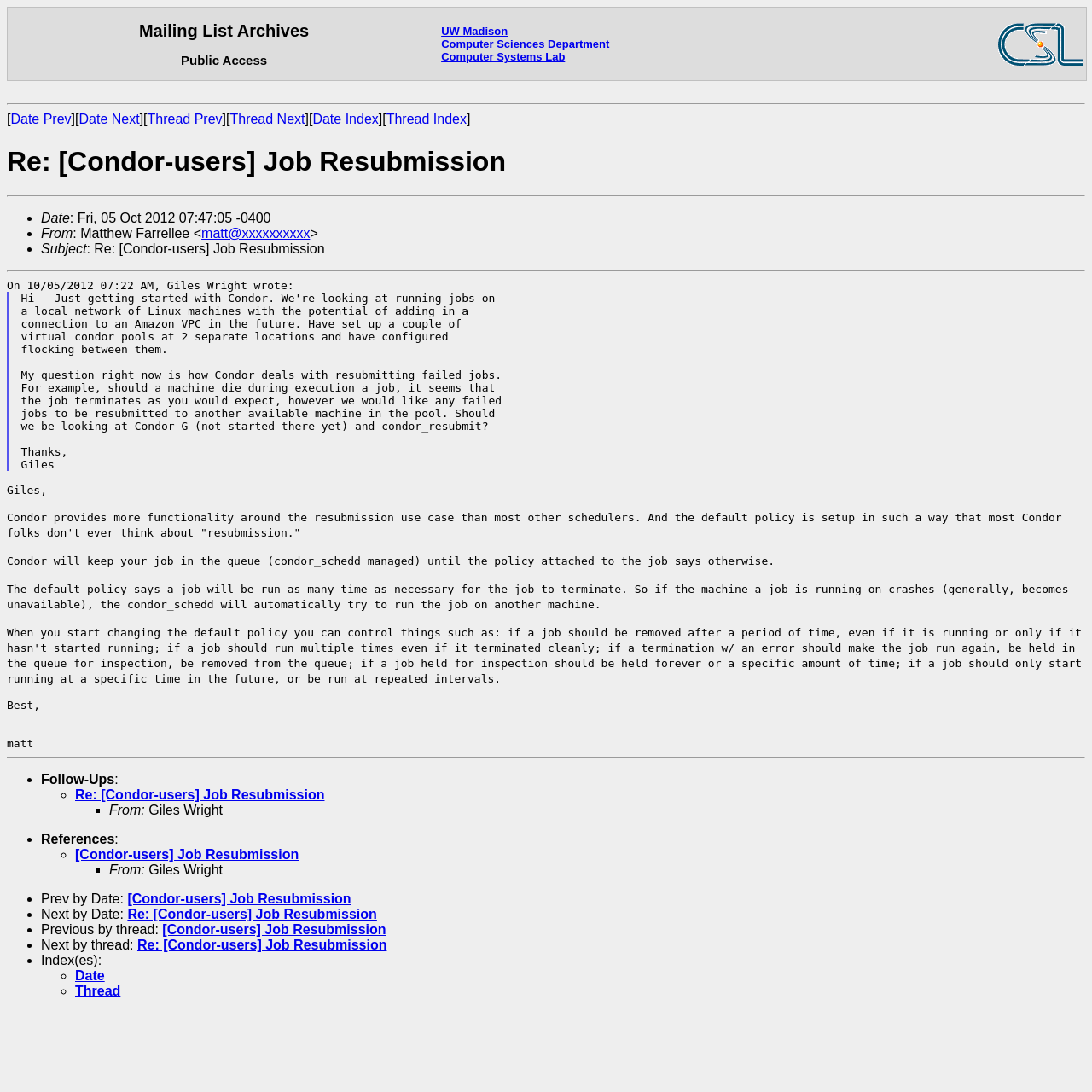What is the subject of the email?
Make sure to answer the question with a detailed and comprehensive explanation.

I found a static text element with the text 'Subject: Re: [Condor-users] Job Resubmission'. This indicates that the subject of the email is 'Re: [Condor-users] Job Resubmission'.